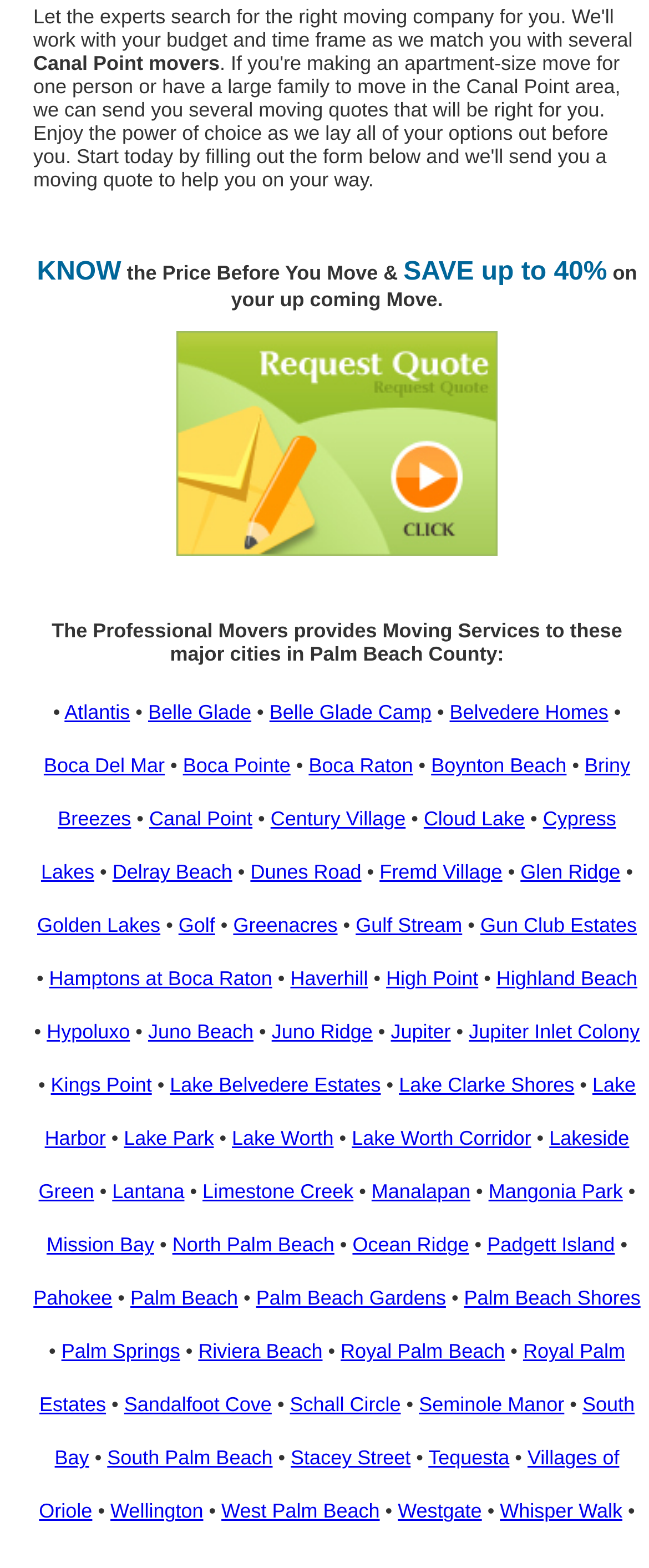What is the last city listed in Palm Beach County?
Please craft a detailed and exhaustive response to the question.

The last city listed in Palm Beach County is Palm Springs, which is mentioned at the bottom of the webpage.